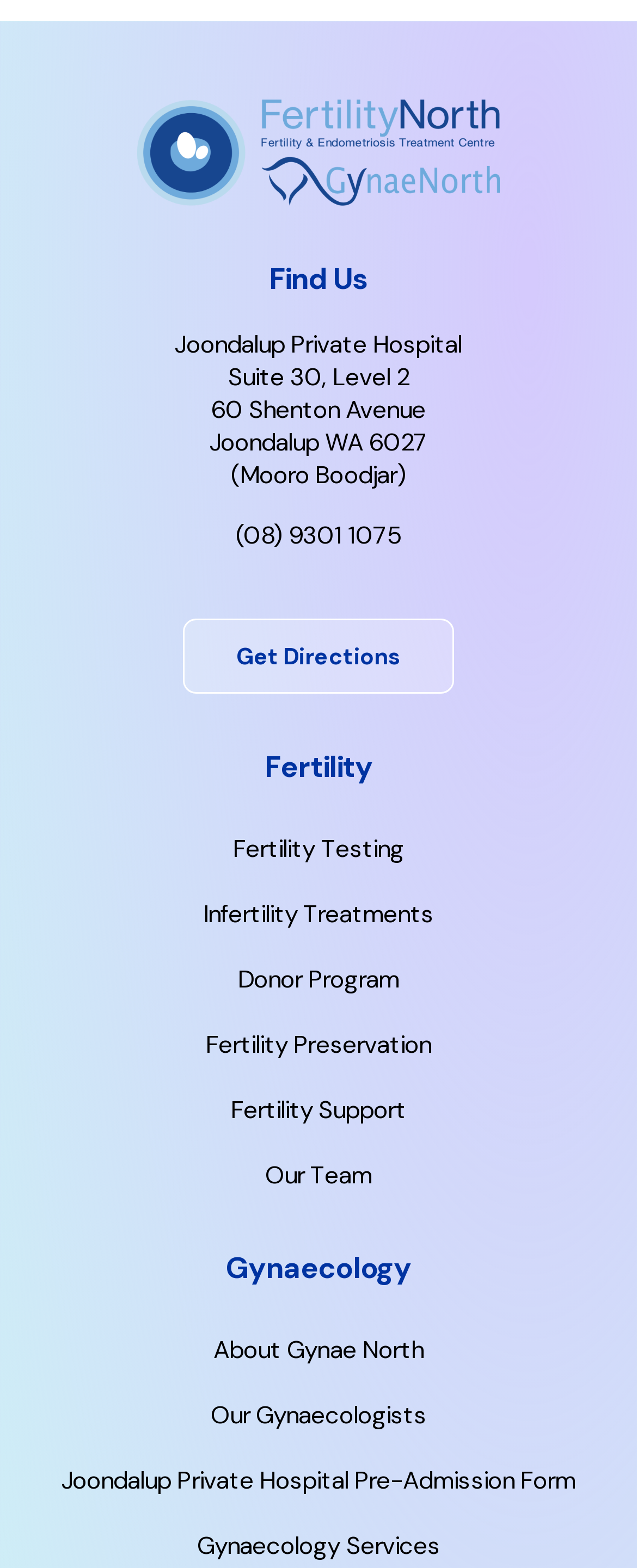Highlight the bounding box coordinates of the element you need to click to perform the following instruction: "Click on Find Us."

[0.422, 0.165, 0.578, 0.19]